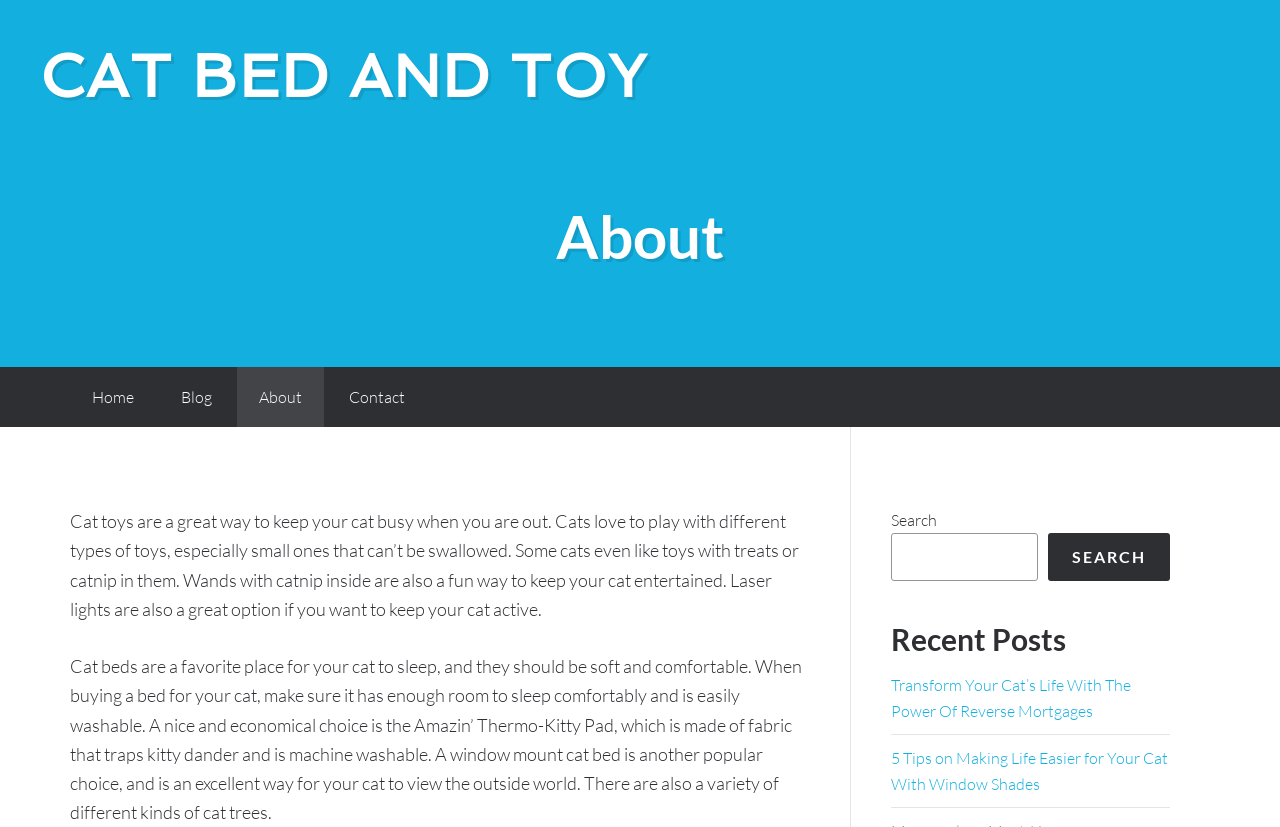Identify the bounding box coordinates of the part that should be clicked to carry out this instruction: "read the 'About' heading".

[0.055, 0.242, 0.945, 0.329]